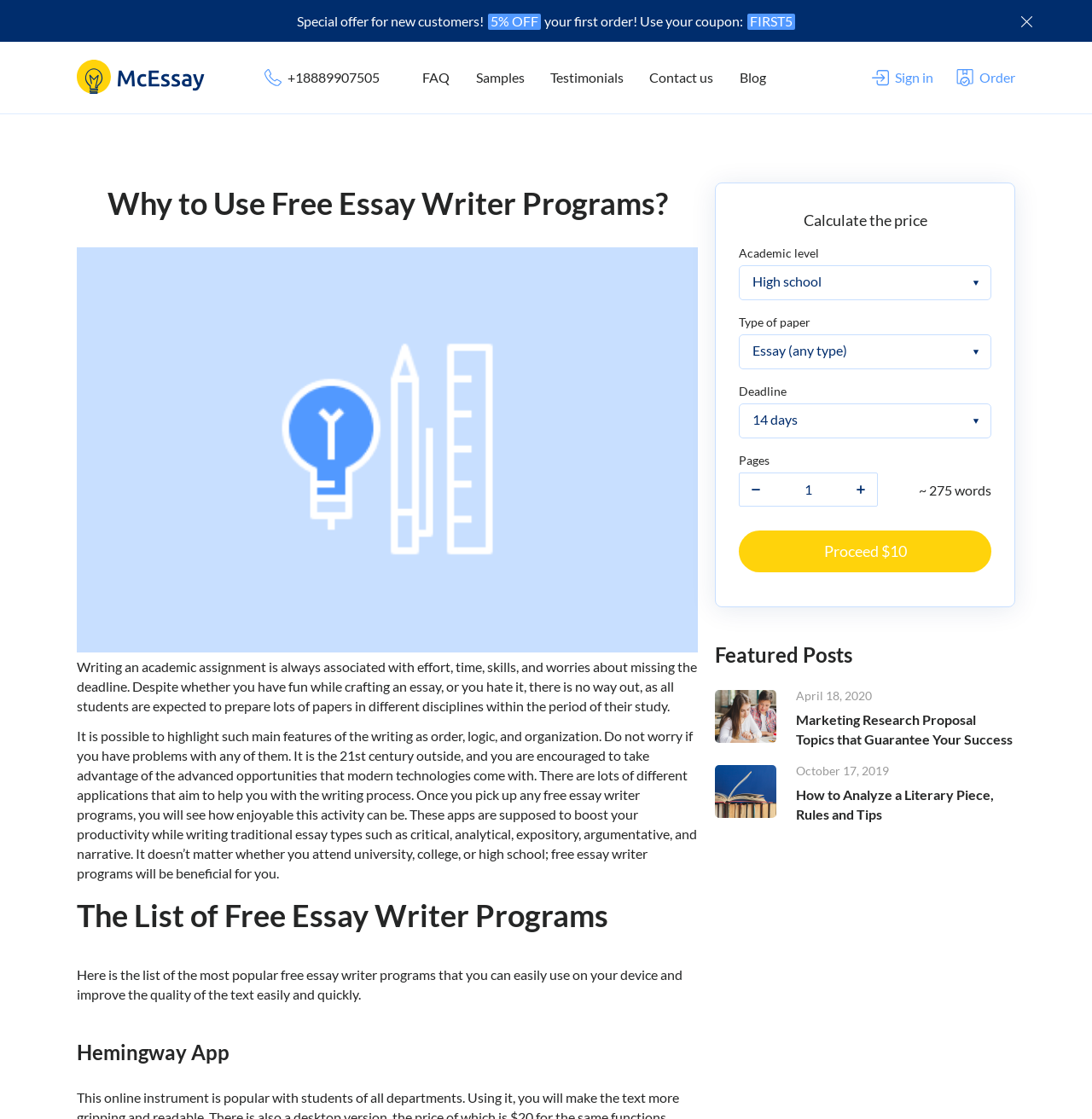Please specify the coordinates of the bounding box for the element that should be clicked to carry out this instruction: "Proceed with the order". The coordinates must be four float numbers between 0 and 1, formatted as [left, top, right, bottom].

[0.677, 0.474, 0.908, 0.511]